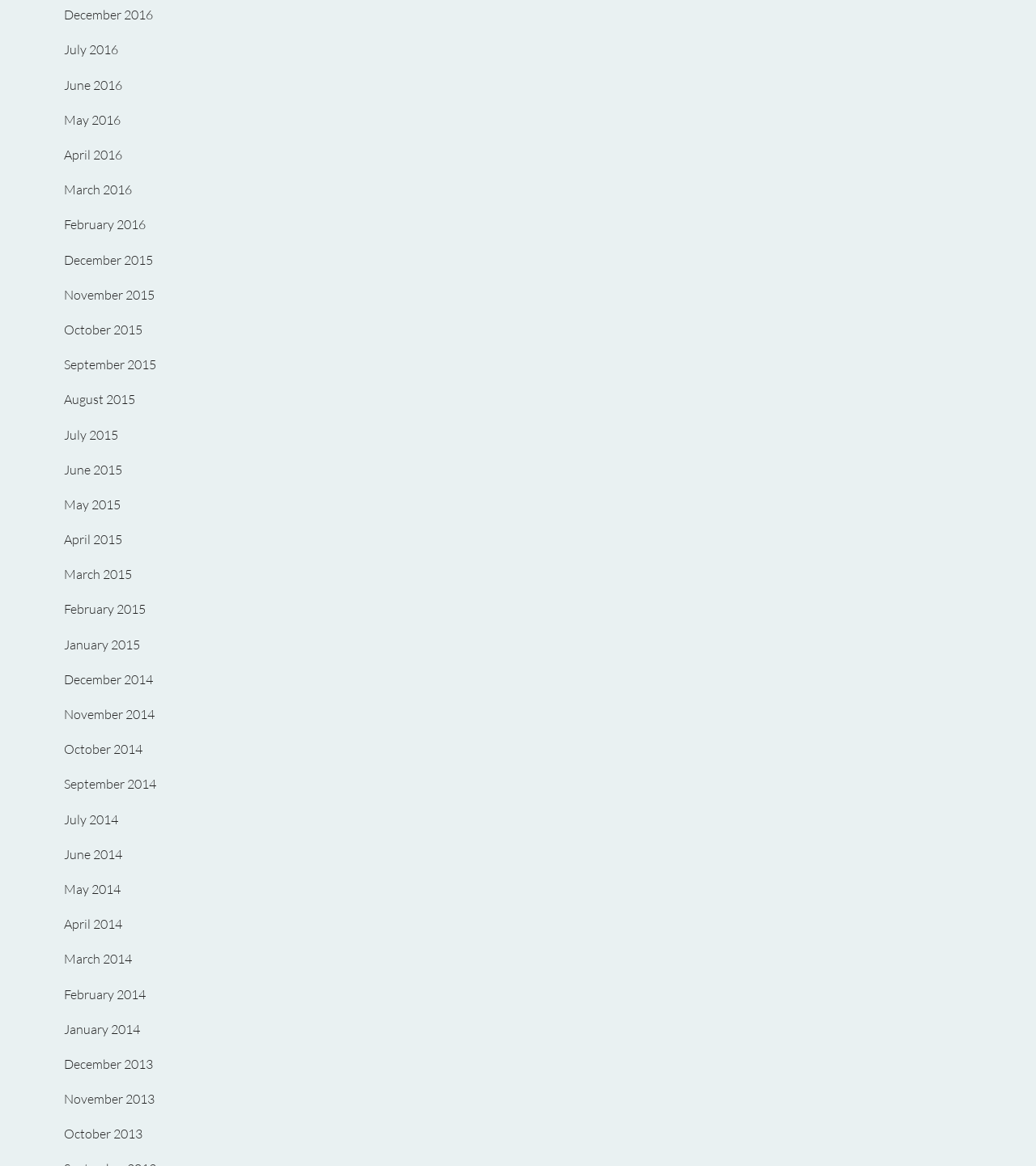What is the earliest month listed?
Answer the question with just one word or phrase using the image.

December 2013